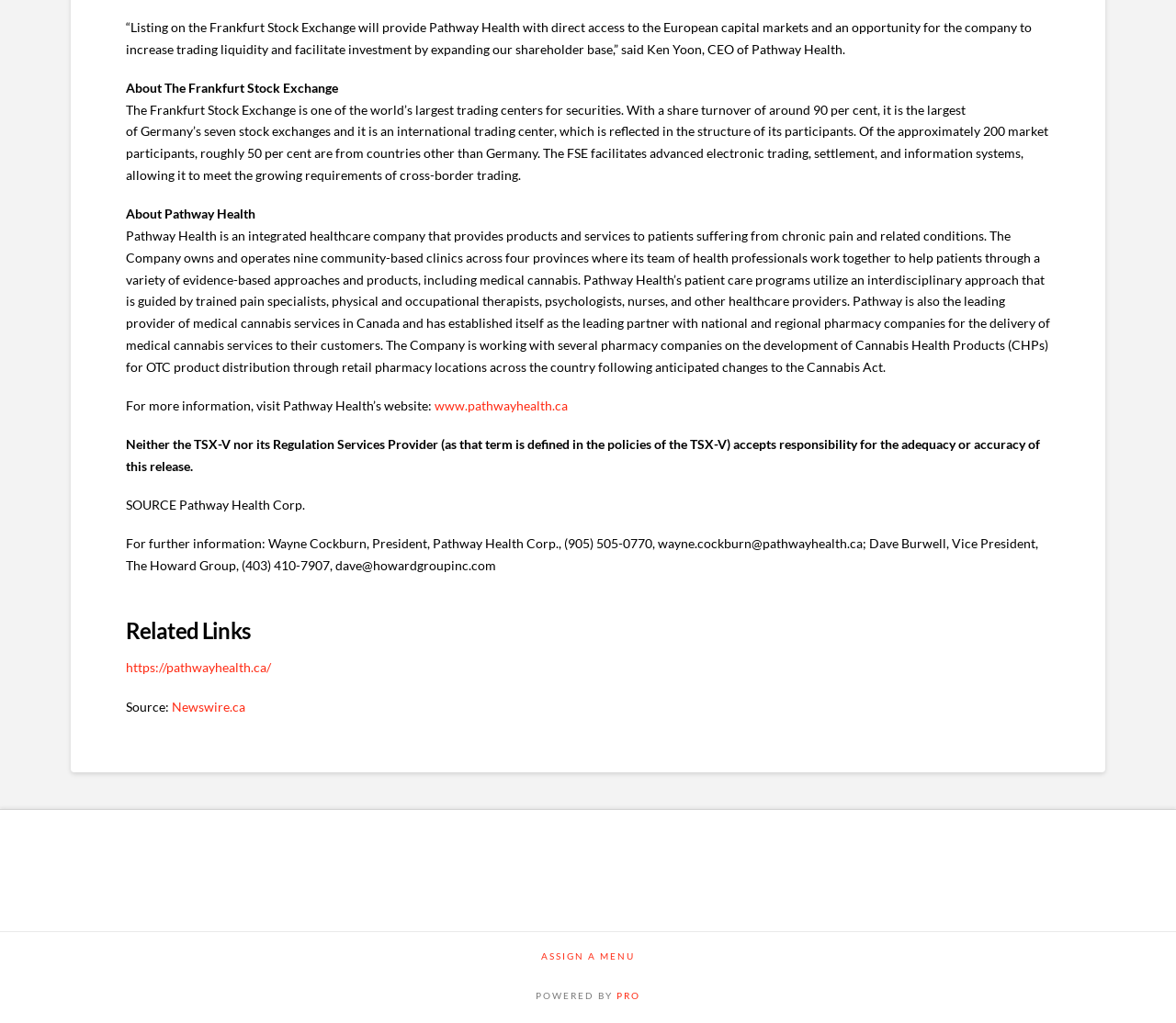Identify the bounding box of the HTML element described here: "Assign a Menu". Provide the coordinates as four float numbers between 0 and 1: [left, top, right, bottom].

[0.46, 0.929, 0.54, 0.94]